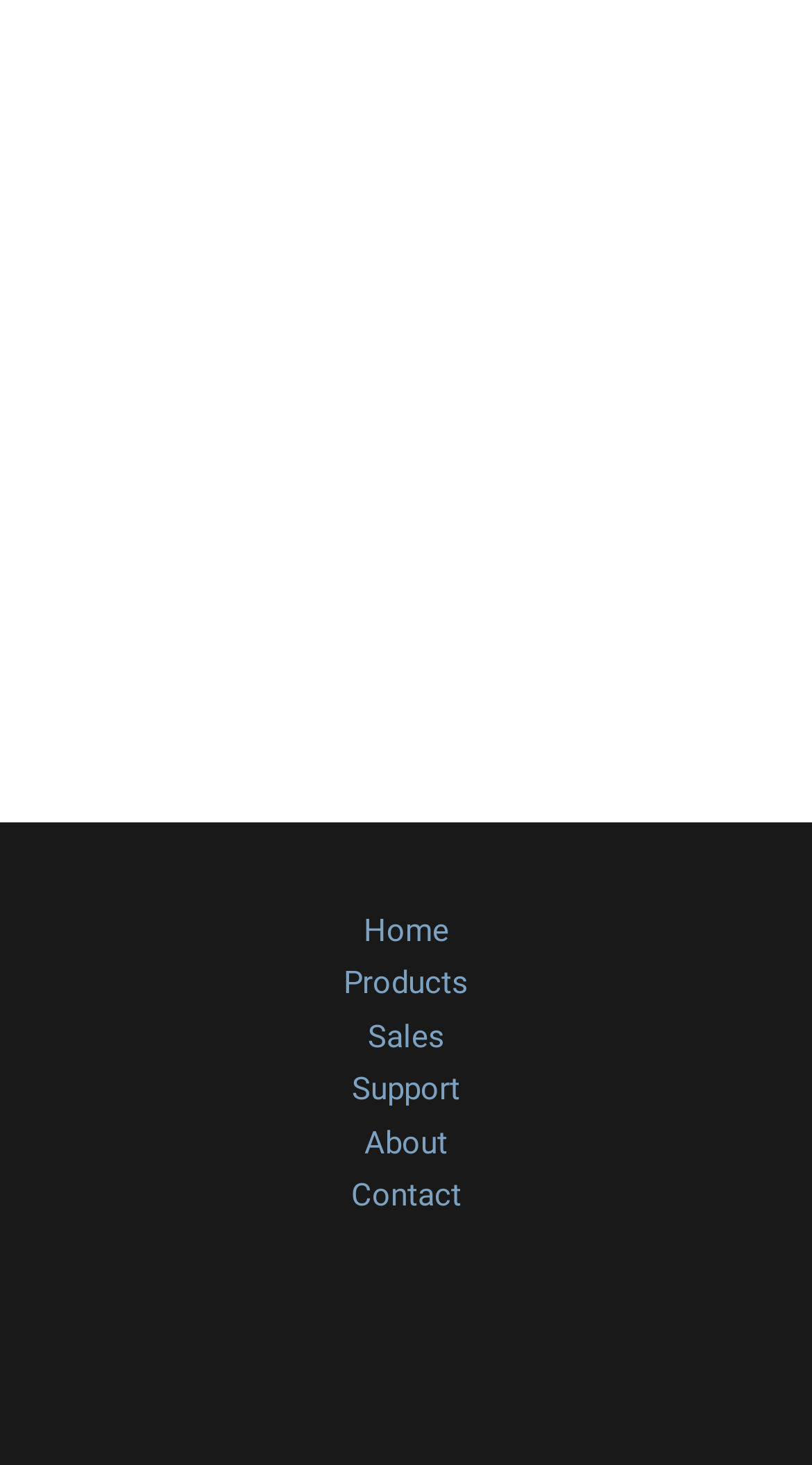How many links are in the site navigation?
Using the picture, provide a one-word or short phrase answer.

6